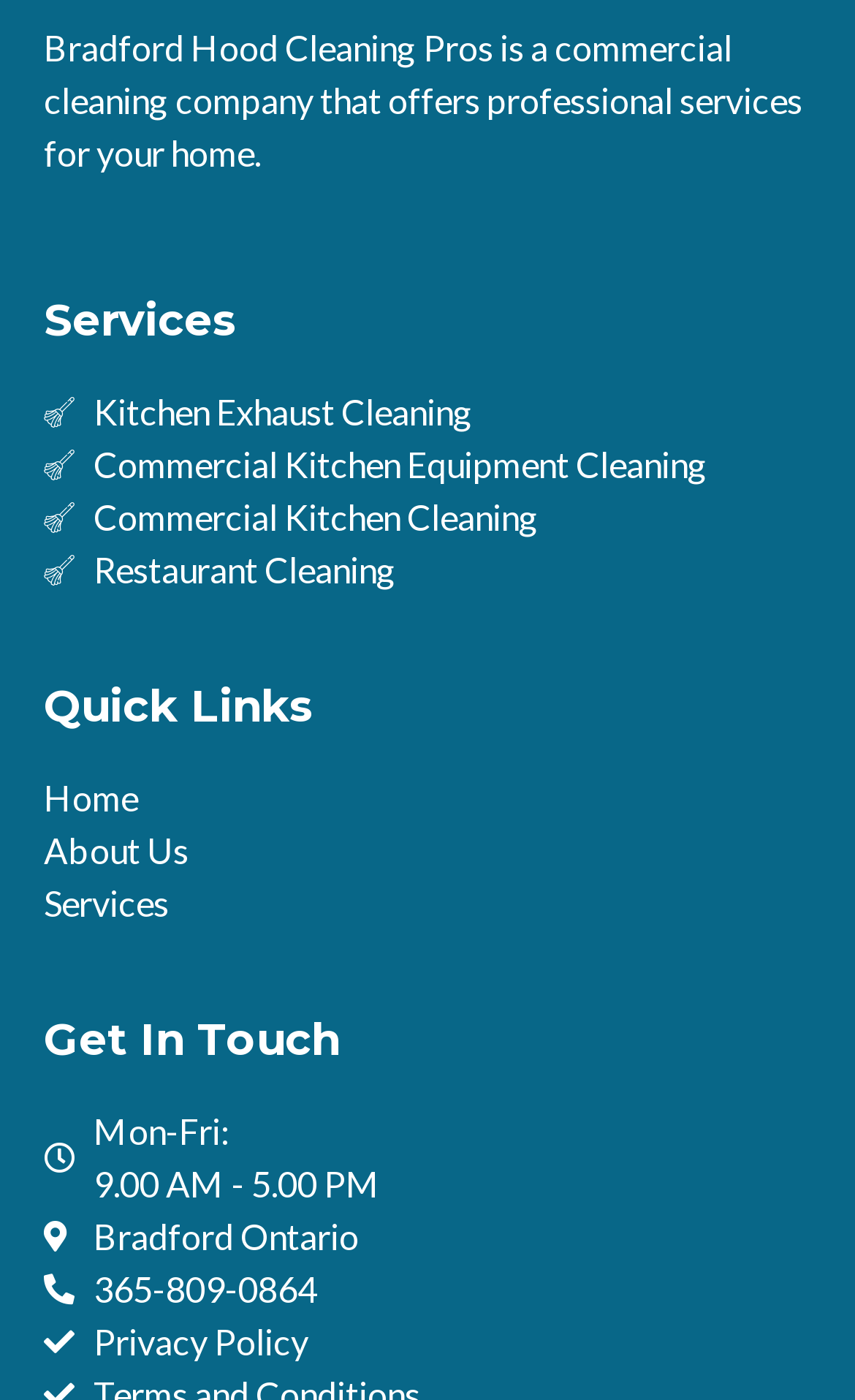Please analyze the image and give a detailed answer to the question:
What are the office hours?

The office hours are mentioned under the 'Get In Touch' heading, which specifies the hours as 'Mon-Fri: 9.00 AM - 5.00 PM'.